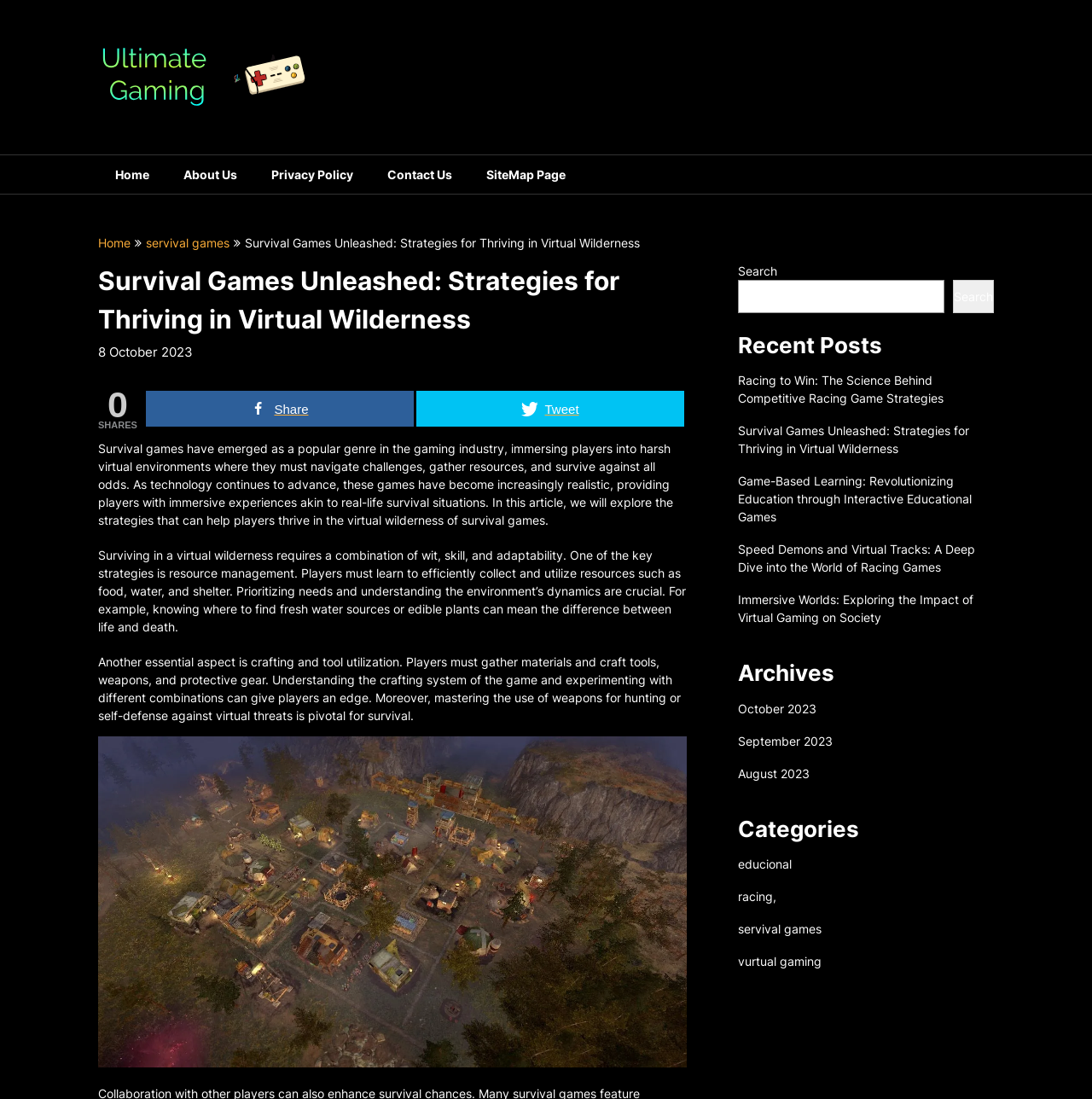Identify the coordinates of the bounding box for the element that must be clicked to accomplish the instruction: "Read the article 'Racing to Win: The Science Behind Competitive Racing Game Strategies'".

[0.676, 0.339, 0.864, 0.369]